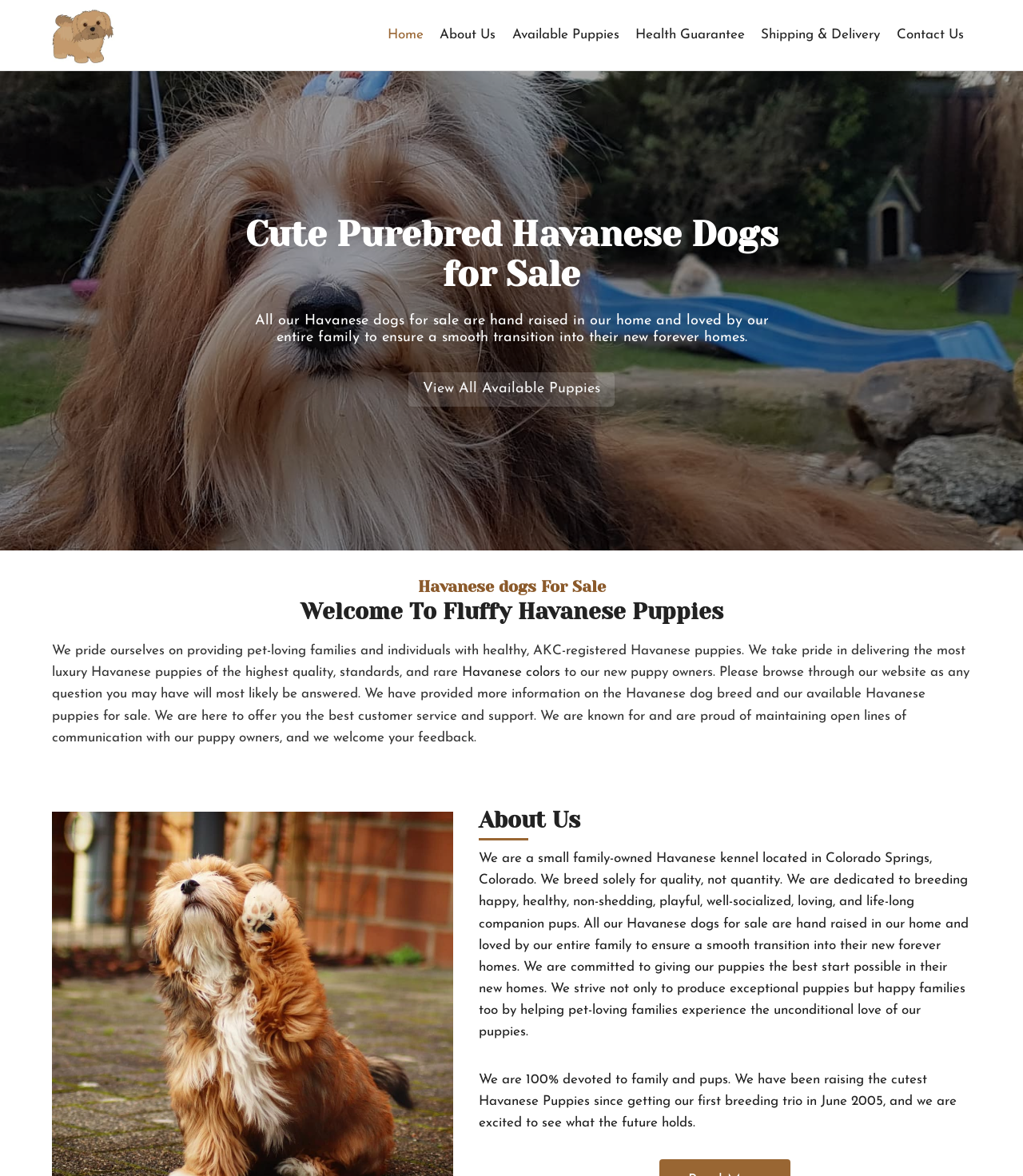Identify the bounding box coordinates of the clickable region to carry out the given instruction: "Contact us".

[0.868, 0.014, 0.95, 0.046]